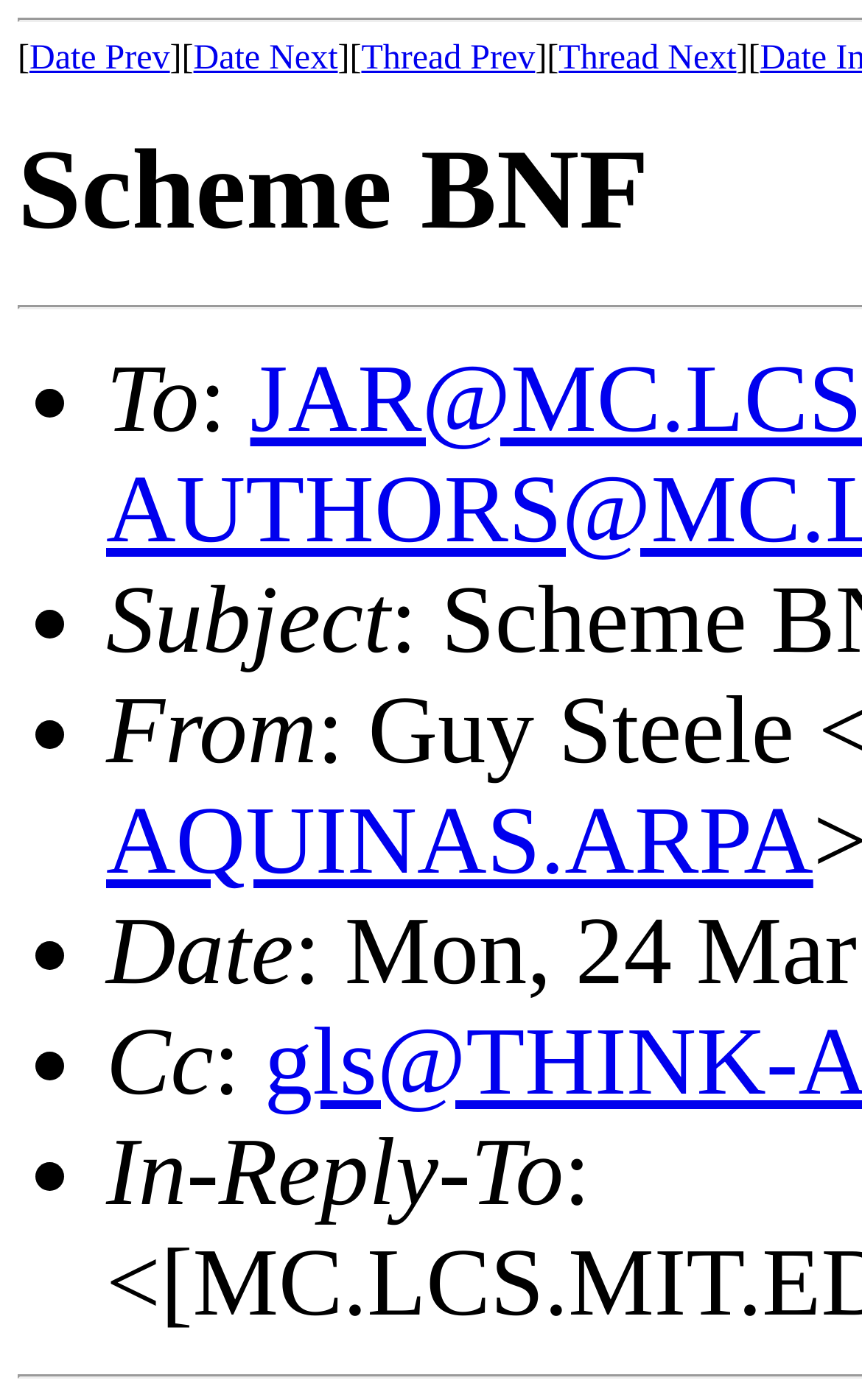Predict the bounding box for the UI component with the following description: "Thread Prev".

[0.419, 0.028, 0.621, 0.055]